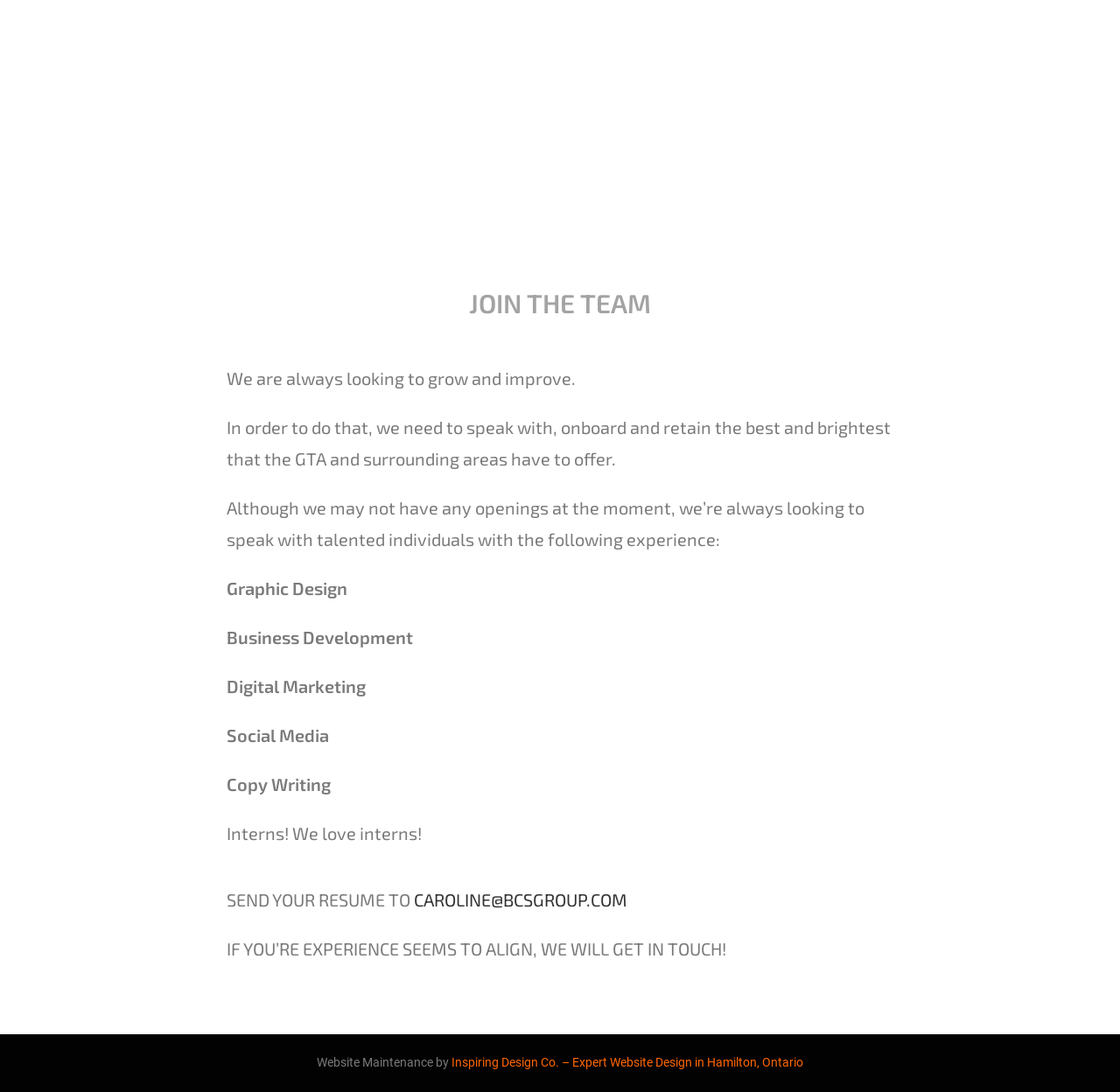What is the company looking for?
Look at the image and answer the question with a single word or phrase.

Talented individuals